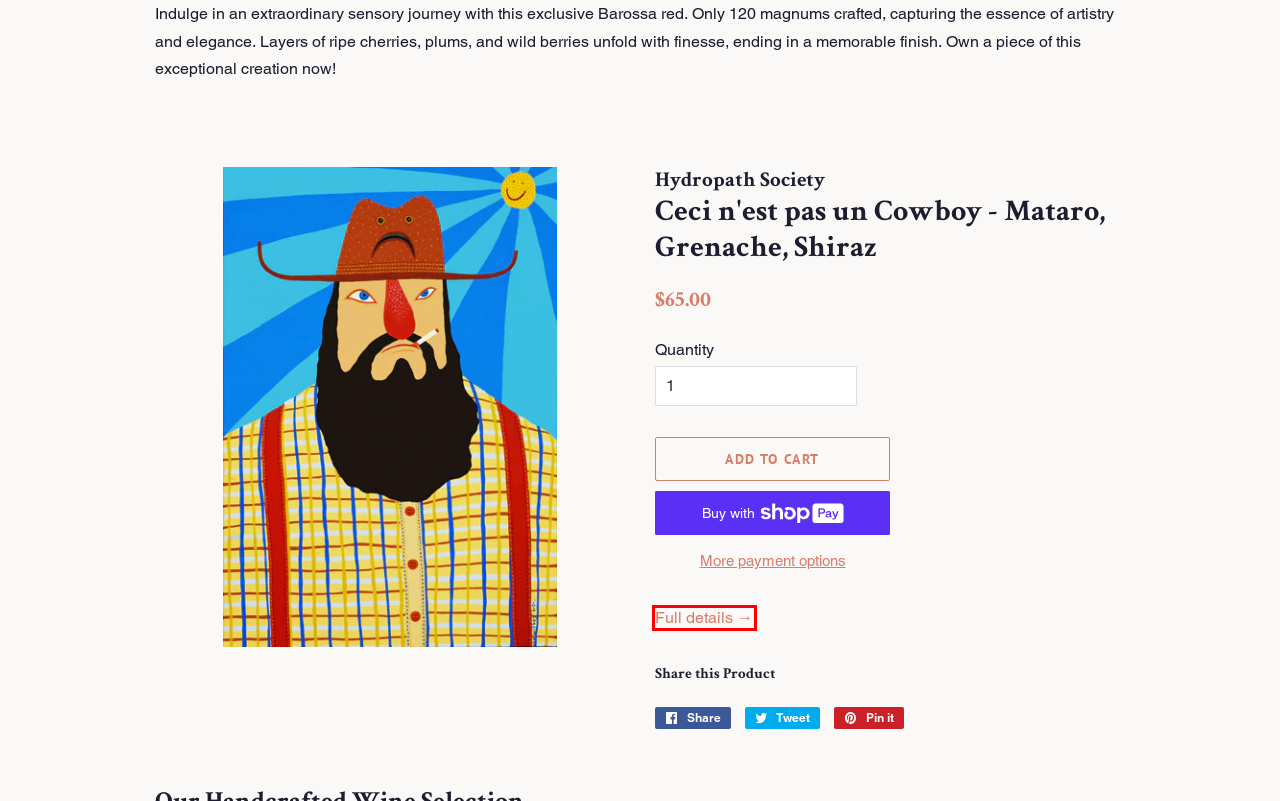You are given a screenshot depicting a webpage with a red bounding box around a UI element. Select the description that best corresponds to the new webpage after clicking the selected element. Here are the choices:
A. Our Wines – Hydropath Society
B. Wine Hikes – Hydropath Society
C. Effervescent - Morialta Falls - Sept 15th – Hydropath Society
D. Ceci n'est pas un Cowboy - Mataro, Grenache, Shiraz – Hydropath Society
E. 2019 Seeing Red Grenache – Hydropath Society
F. Account – Hydropath Society
G. Start and grow your e-commerce business - 3-Day Free Trial - Shopify USA
H. Contact – Hydropath Society

D